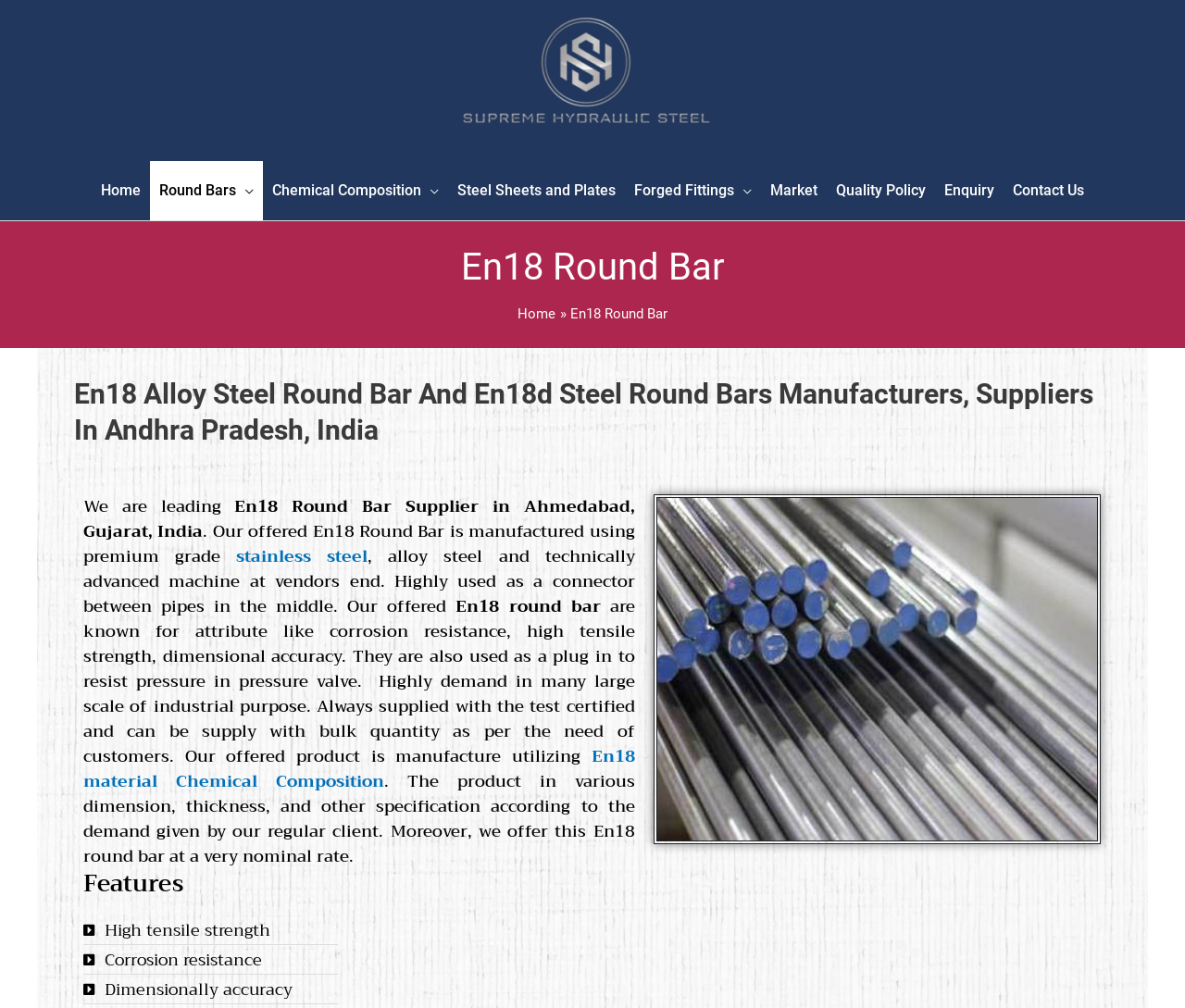Determine the main heading of the webpage and generate its text.

En18 Round Bar